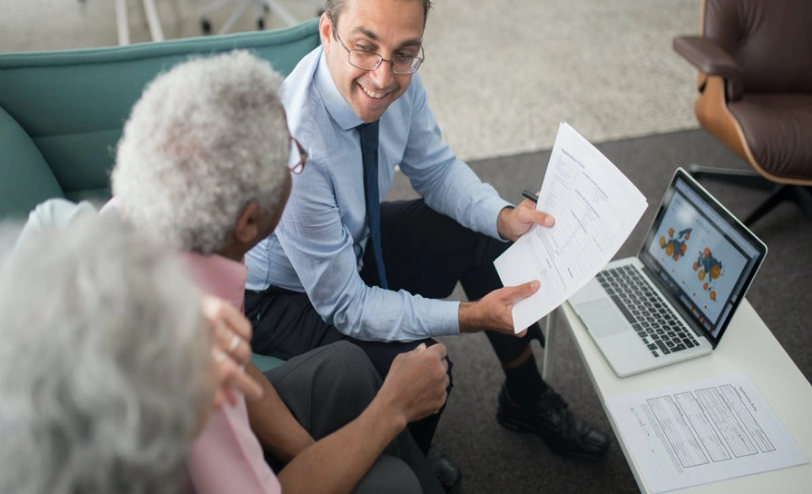Describe the image with as much detail as possible.

In a modern office setting, a financial advisor, dressed in a light blue shirt and glasses, engages with two clients as they discuss important tax-related matters. The advisor is seated comfortably on a couch, enthusiastically sharing insights while holding several documents in one hand, and pointing toward a laptop that displays financial data and colorful graphical representations. 

The clients, an older couple, listen attentively; one is wearing a pink shirt while the other has silver-gray hair. They appear engaged in the conversation, with the female client resting her hand on the advisor's arm for a personal touch. On the table in front of them, tax forms are visible, indicating that they are likely discussing tax preparation or planning. The environment exudes a sense of professionalism and approachability, making it a warm and inviting setting for financial discussions.